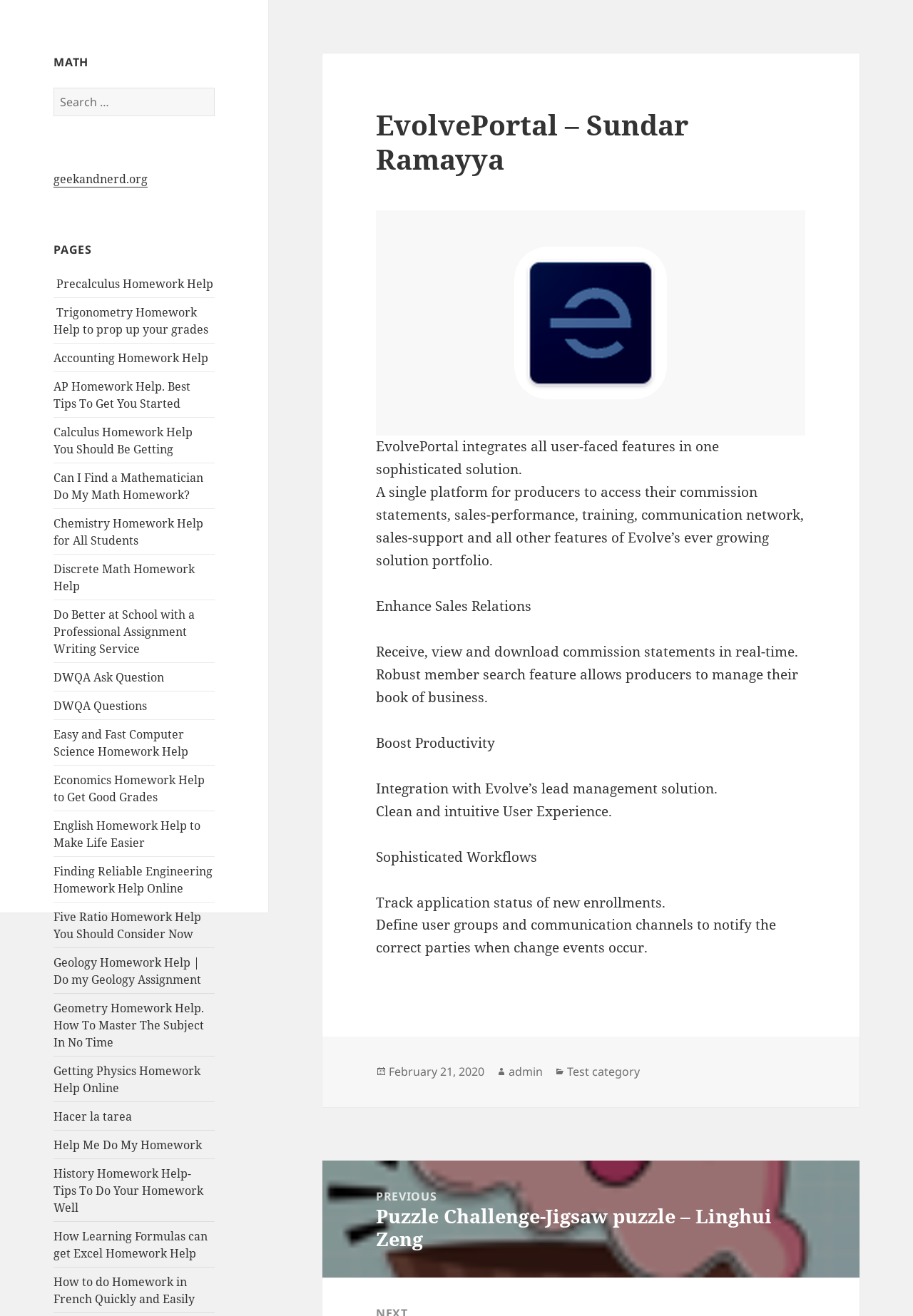Provide an in-depth description of the elements and layout of the webpage.

The webpage is titled "EvolvePortal – Sundar Ramayya | My-HW.org" and appears to be a portal for accessing various features and tools related to homework help and academic resources. 

At the top of the page, there is a search bar with a "Search" button, allowing users to search for specific topics or resources. Below the search bar, there are several links to external websites, including "geekandnerd.org" and "My-HW.org". 

The main content of the page is divided into two sections. On the left side, there is a list of links to various homework help resources, categorized by subject, such as math, trigonometry, calculus, and chemistry. There are 25 links in total, each with a brief description of the resource.

On the right side, there is a section titled "EvolvePortal – Sundar Ramayya", which appears to be a description of the EvolvePortal platform. This section includes an image, followed by several paragraphs of text describing the features and benefits of the platform, including commission statements, sales performance tracking, training, communication networks, and sales support. 

At the bottom of the page, there is a footer section with links to related posts, including a previous post titled "Puzzle Challenge-Jigsaw puzzle – Linghui Zeng". There are also links to the author's profile and categories, as well as a timestamp indicating when the post was published.